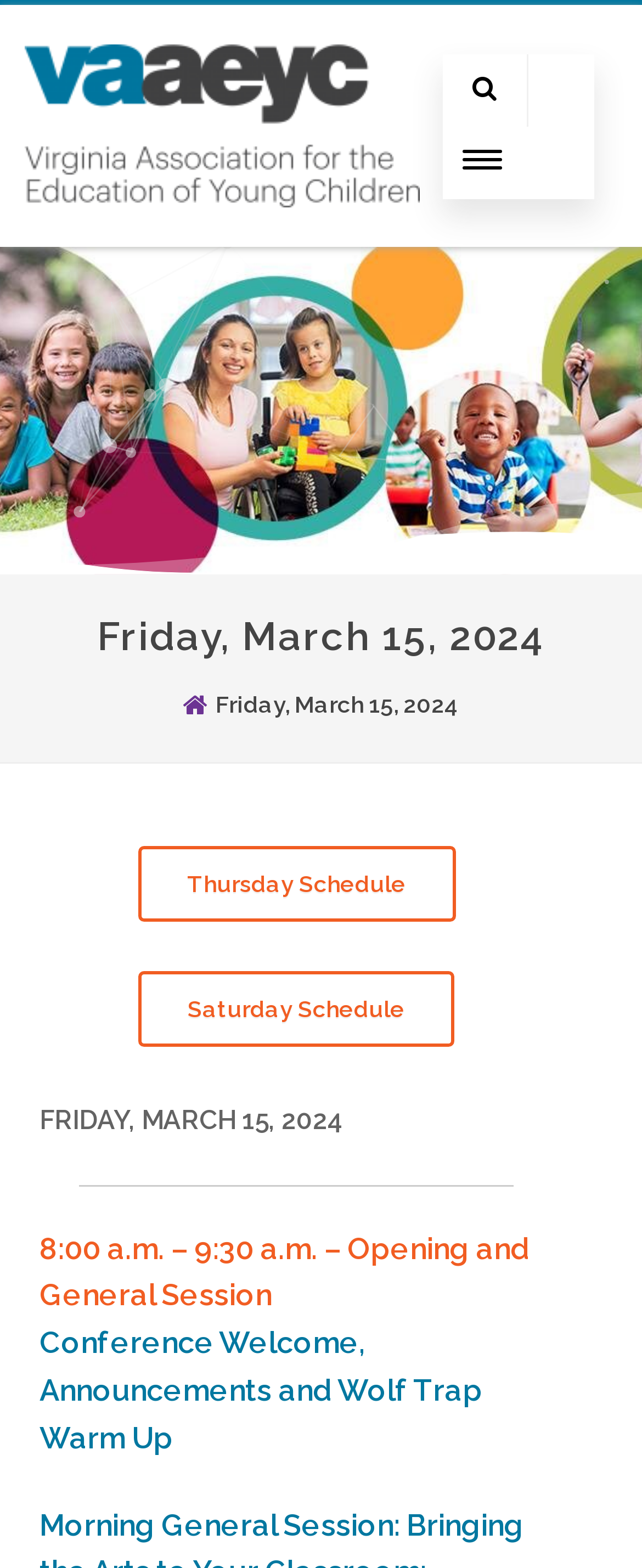Describe all the key features and sections of the webpage thoroughly.

The webpage appears to be a conference schedule for the Virginia Association for the Education of Young Children, taking place on Friday, March 15, 2024. 

At the top left of the page, there is a logo and a link to the Virginia Association for the Education of Young Children. 

Below the logo, there is a horizontal image spanning the entire width of the page. 

Further down, the date "Friday, March 15, 2024" is prominently displayed as a heading. 

To the left of the date, there are three links: one with an icon, another with no text, and a third with an icon. 

Below these links, there are three more links: "Thursday Schedule", "Saturday Schedule", and a heading "FRIDAY, MARCH 15, 2024". 

A horizontal separator line follows, and then a heading that describes the conference schedule for the morning: "8:00 a.m. – 9:30 a.m. – Opening and General Session Conference Welcome, Announcements and Wolf Trap Warm Up".